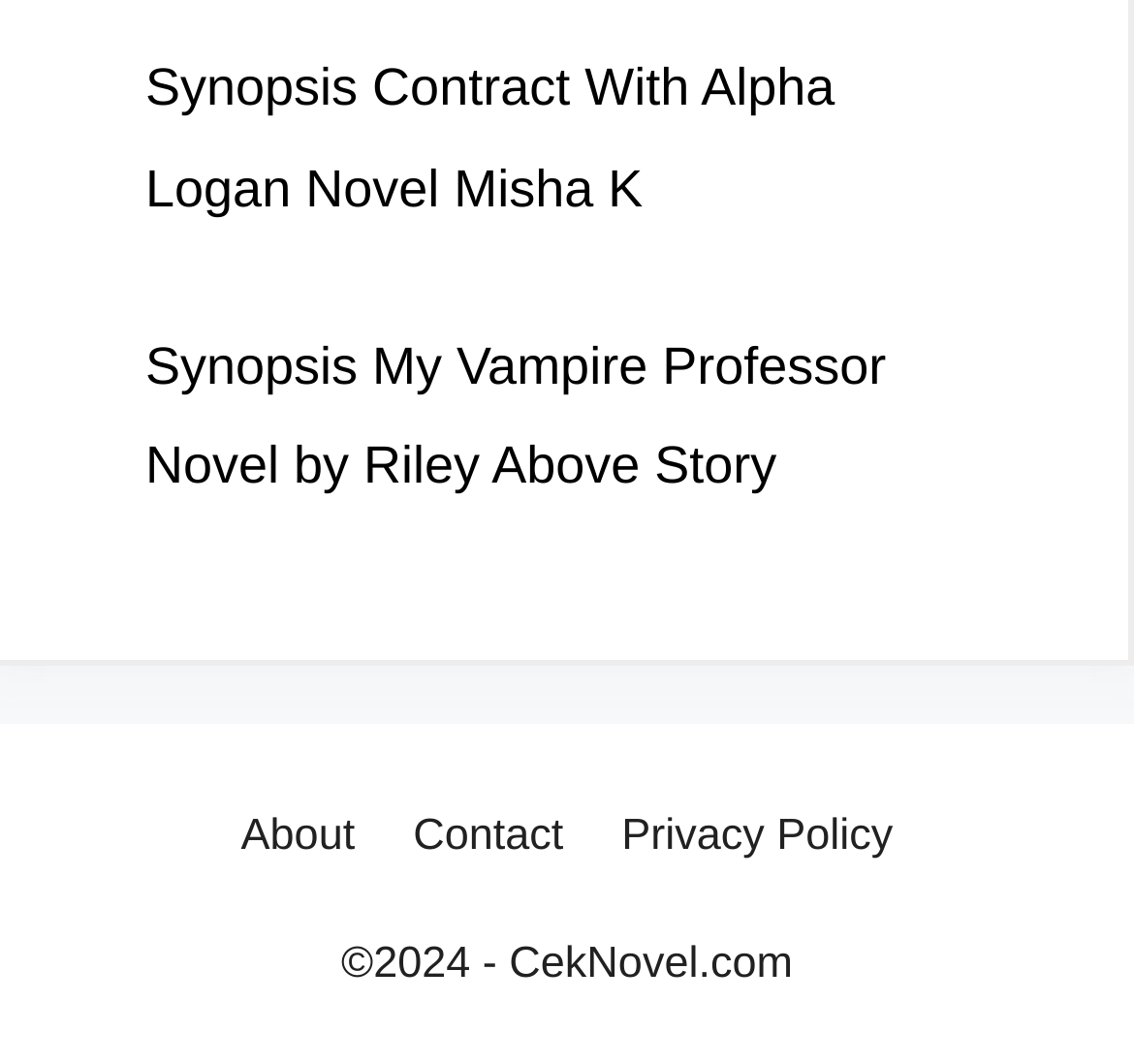Give a one-word or short phrase answer to the question: 
What is the first novel mentioned?

Synopsis Contract With Alpha Logan Novel